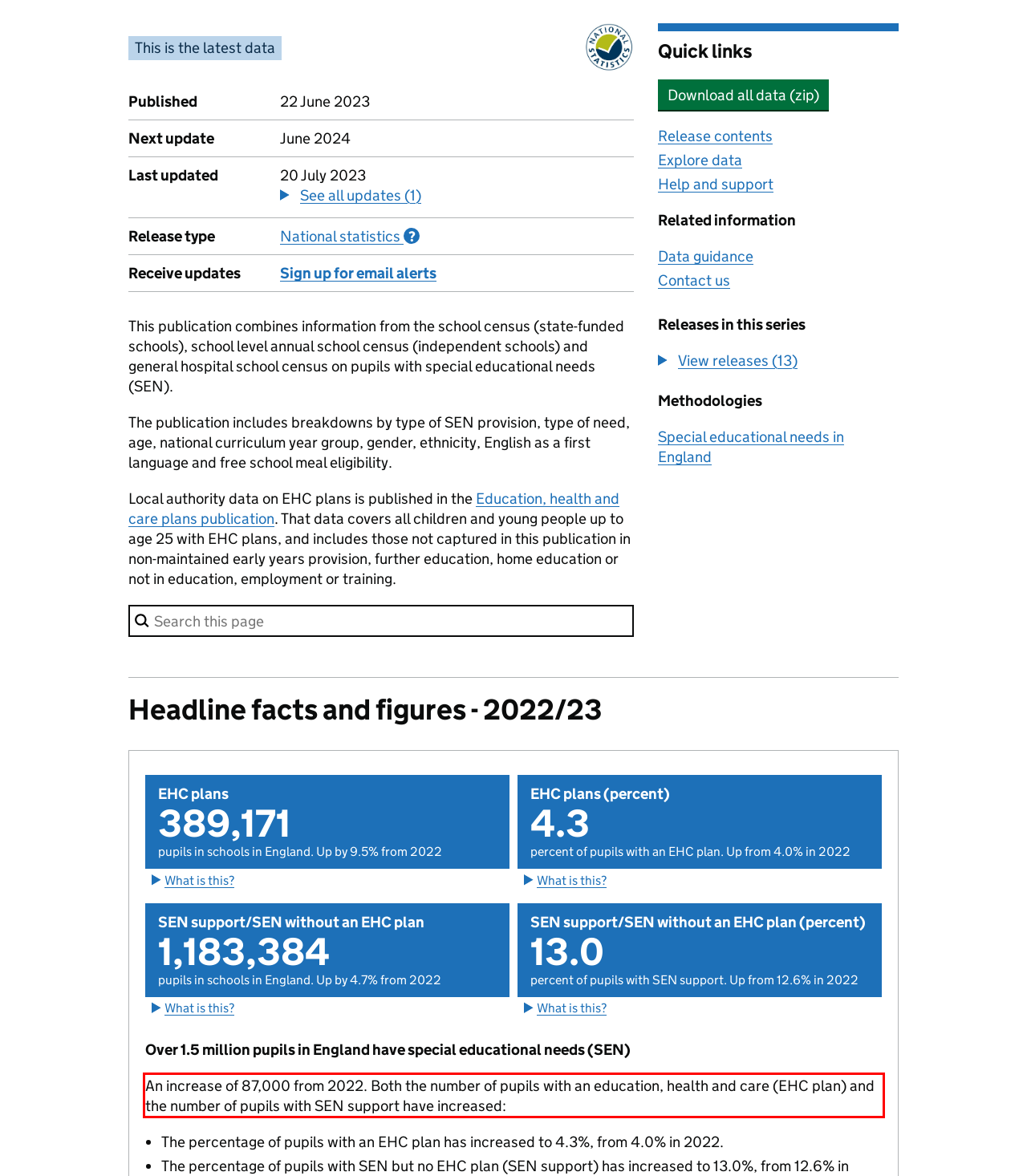Within the screenshot of the webpage, locate the red bounding box and use OCR to identify and provide the text content inside it.

An increase of 87,000 from 2022. Both the number of pupils with an education, health and care (EHC plan) and the number of pupils with SEN support have increased: